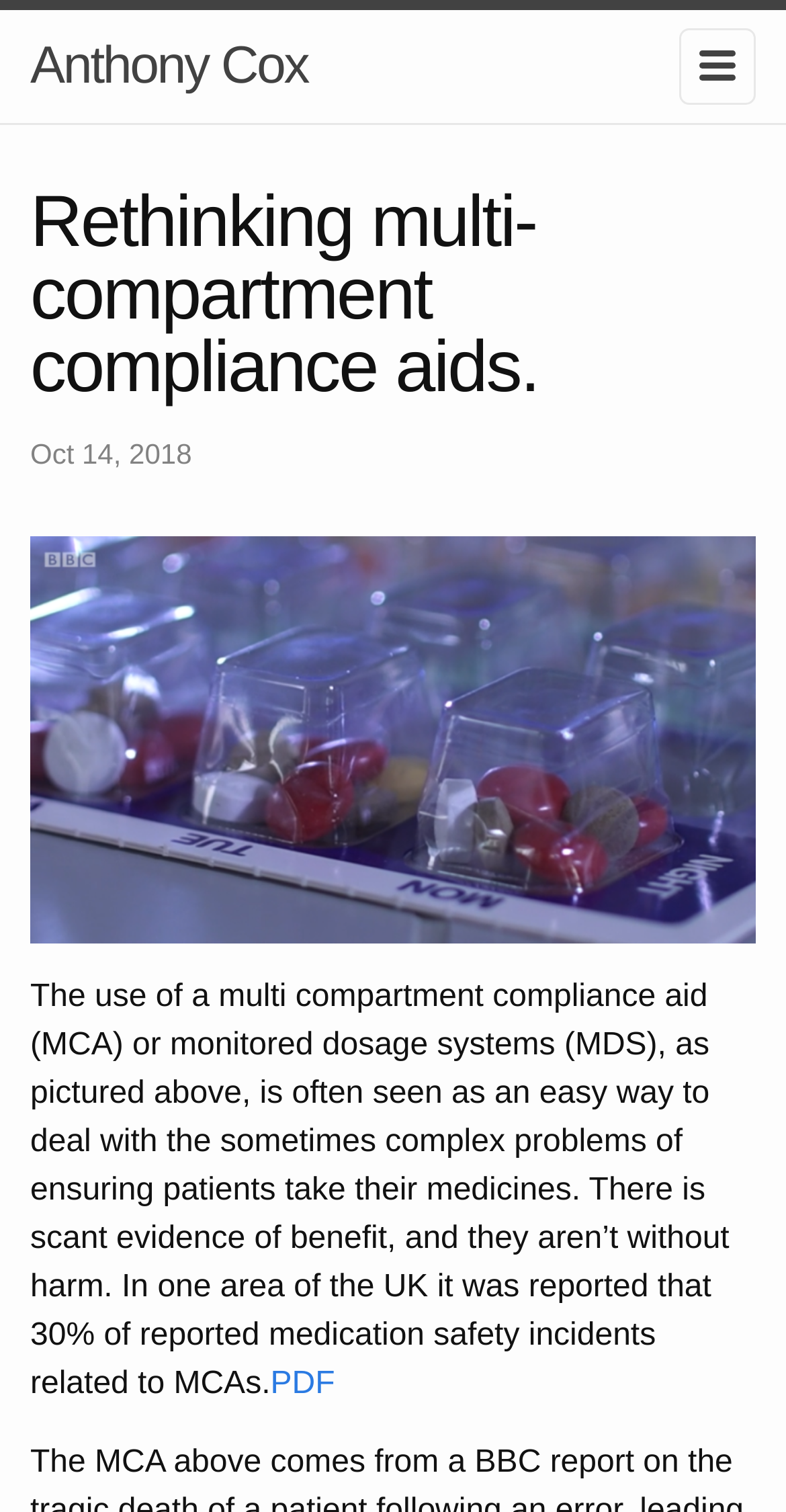Please provide a one-word or phrase answer to the question: 
What percentage of medication safety incidents are related to MCAs?

30%